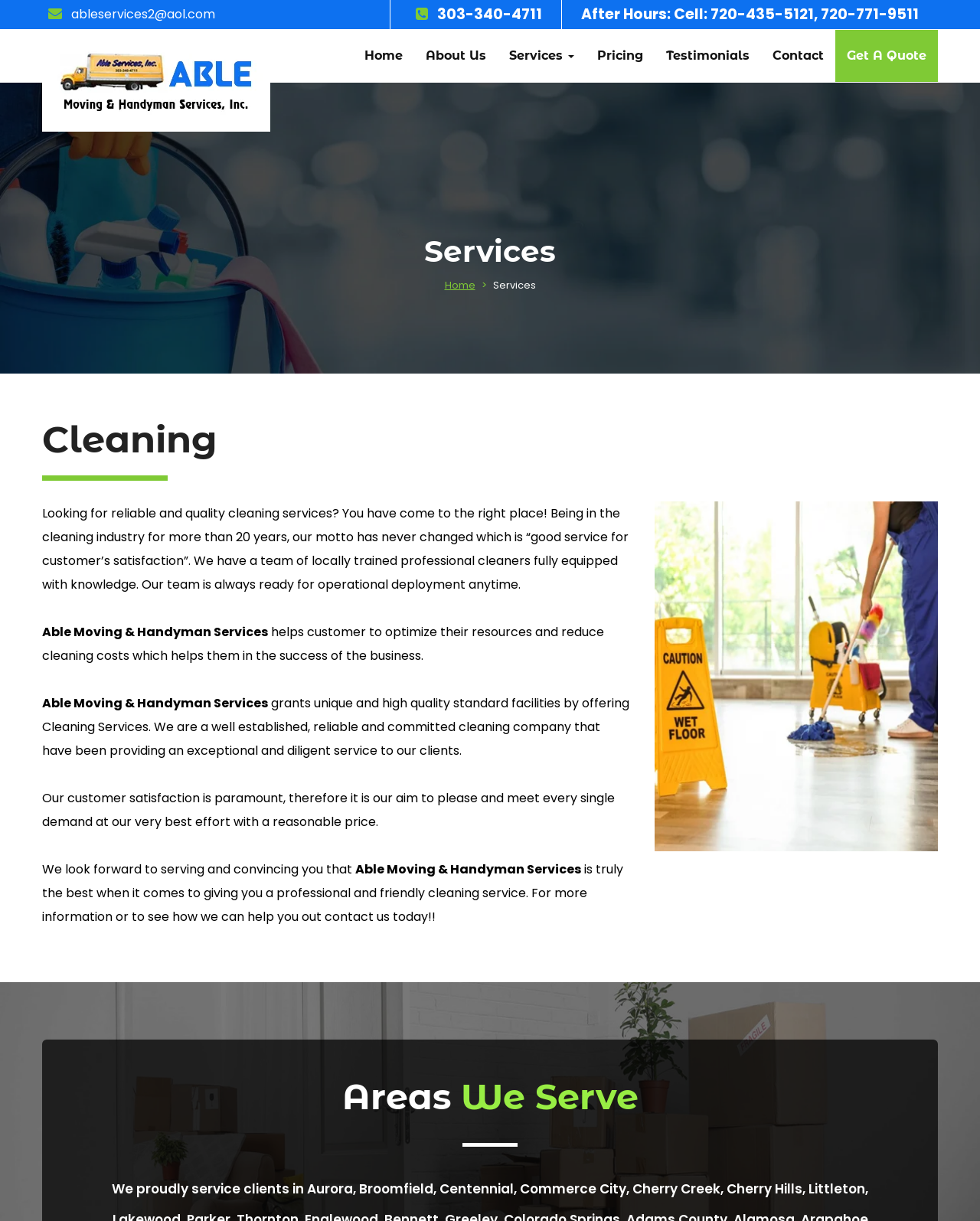Please locate the bounding box coordinates of the element that should be clicked to complete the given instruction: "Click on the 'About Us' link".

[0.423, 0.024, 0.508, 0.067]